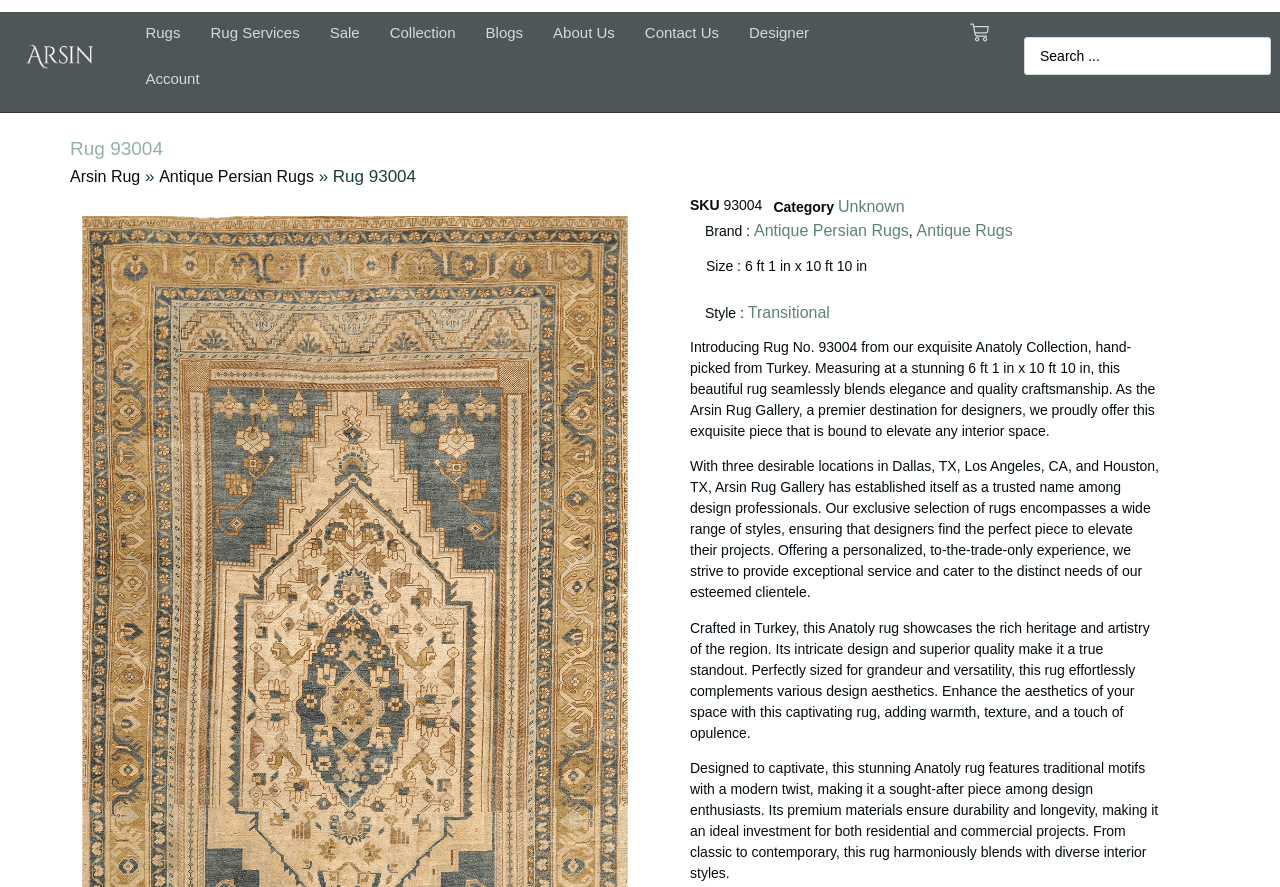Please determine the bounding box coordinates for the UI element described here. Use the format (top-left x, top-left y, bottom-right x, bottom-right y) with values bounded between 0 and 1: Antique Persian Rugs

[0.589, 0.247, 0.71, 0.274]